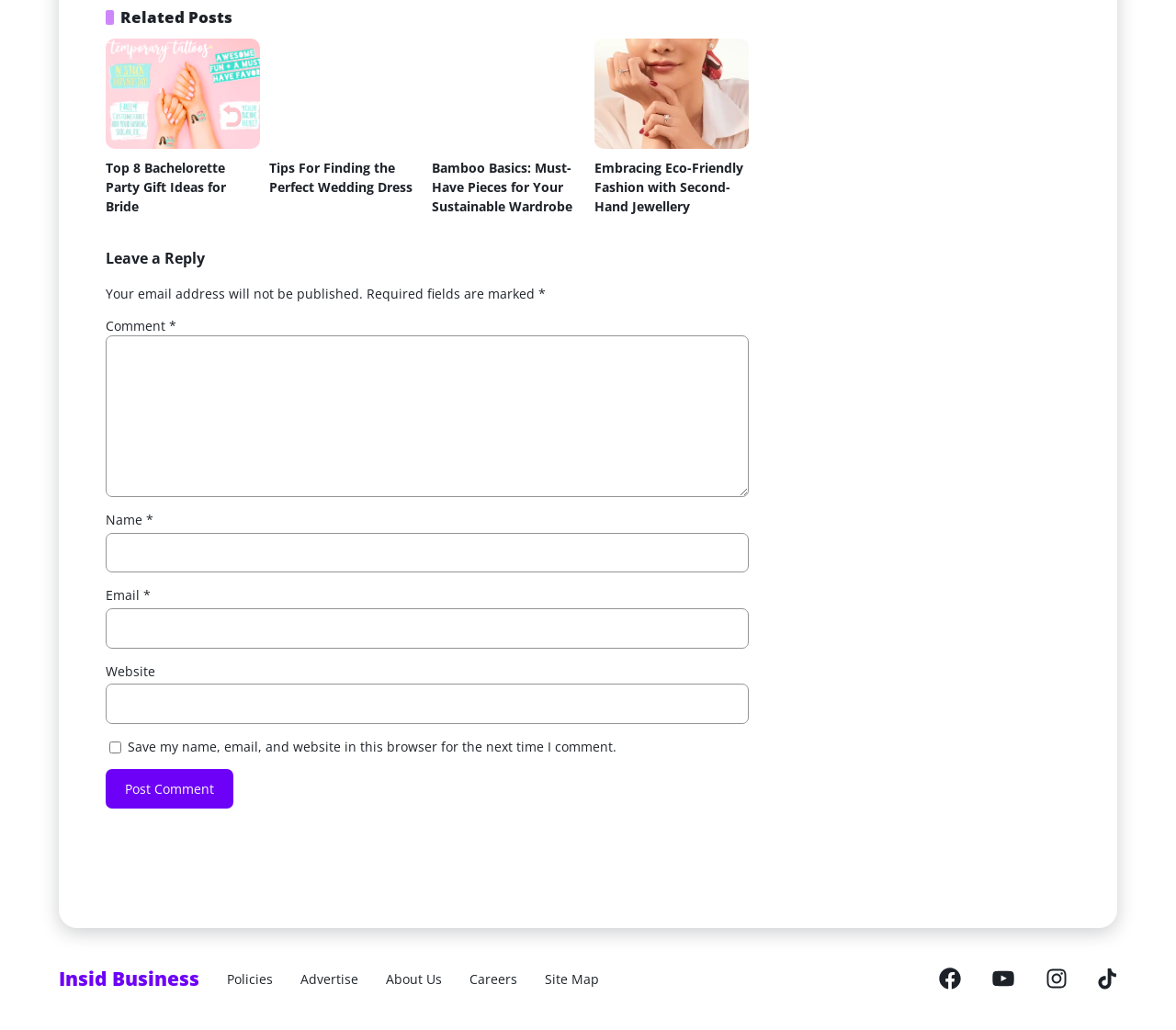Please locate the bounding box coordinates of the region I need to click to follow this instruction: "Enter a comment in the 'Comment' field".

[0.09, 0.325, 0.637, 0.483]